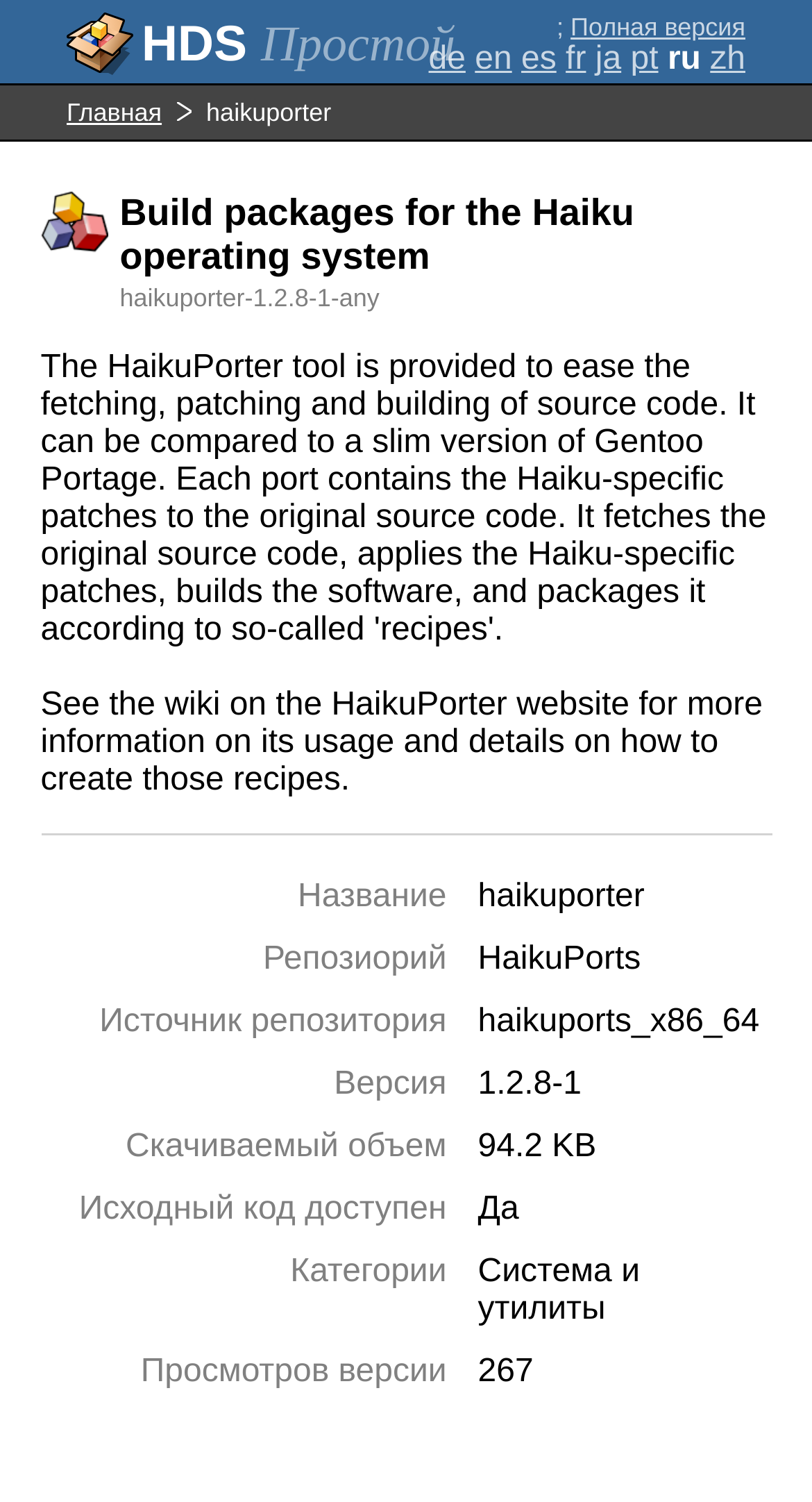What is the headline of the webpage?

Build packages for the Haiku operating system